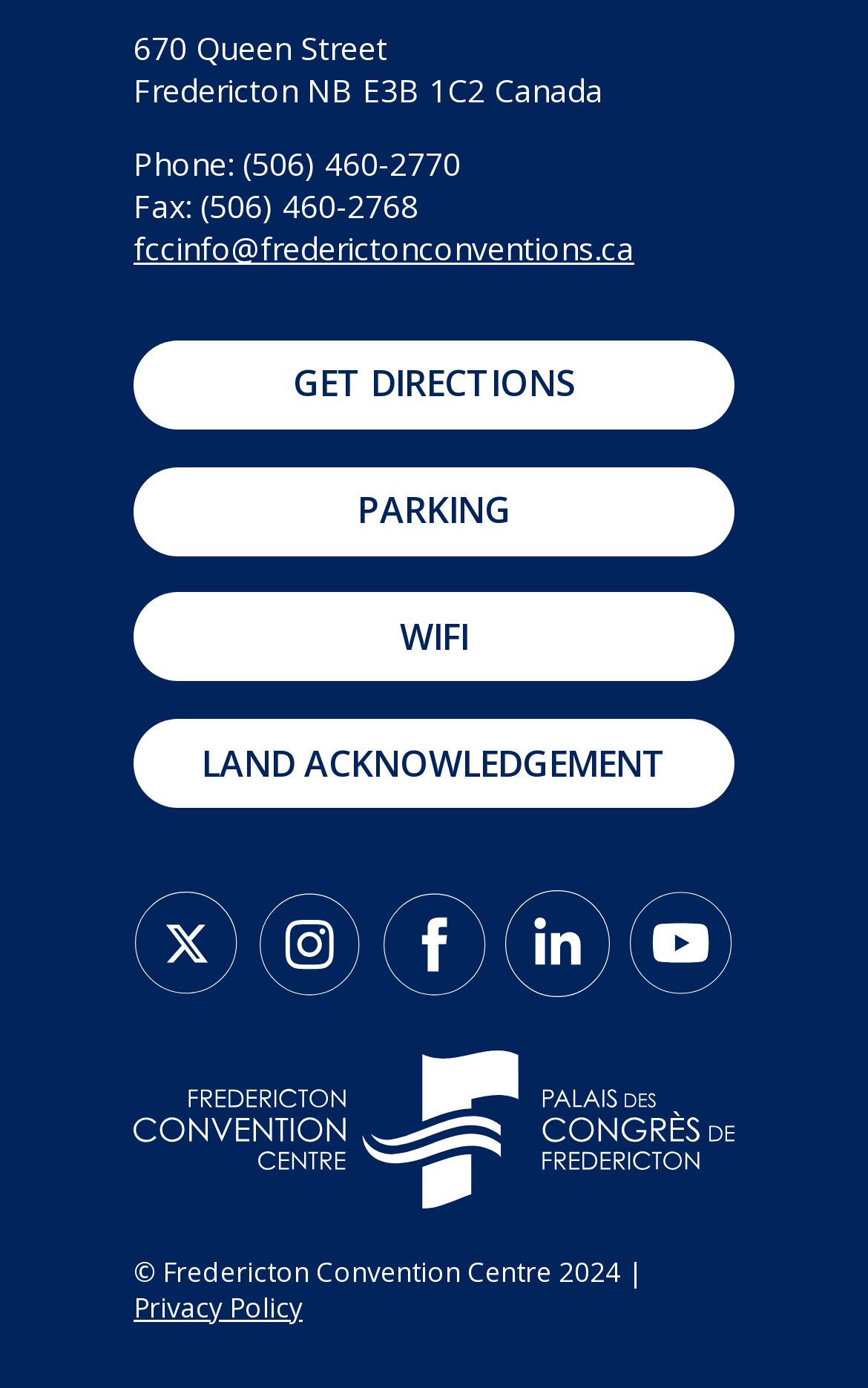Please give a succinct answer to the question in one word or phrase:
What is the phone number of the Fredericton Convention Centre?

(506) 460-2770